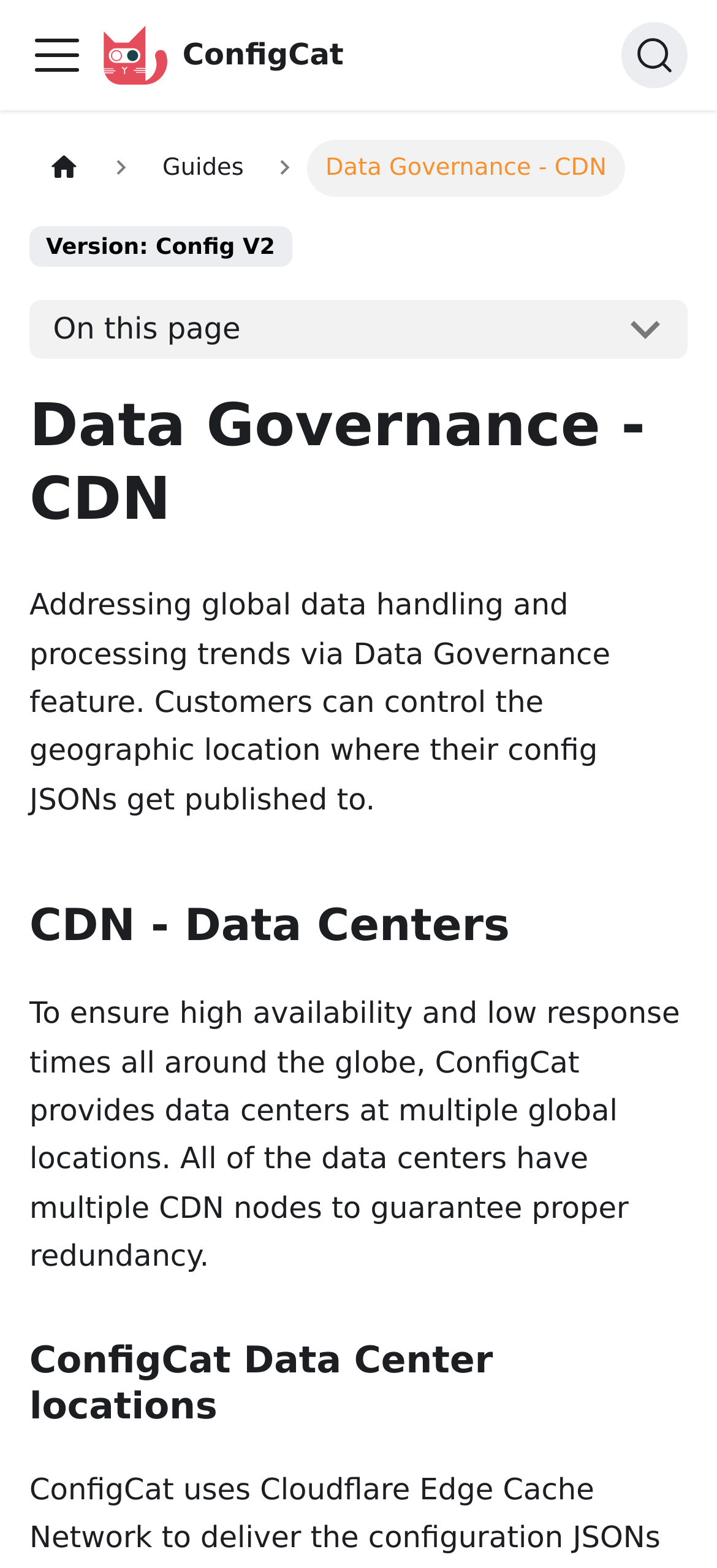What is the purpose of ConfigCat's Data Governance feature?
Answer the question with a thorough and detailed explanation.

Based on the webpage, ConfigCat's Data Governance feature allows customers to control the geographic location where their data will be published to, which helps to stay compliant with GDPR and other data protection regulations.